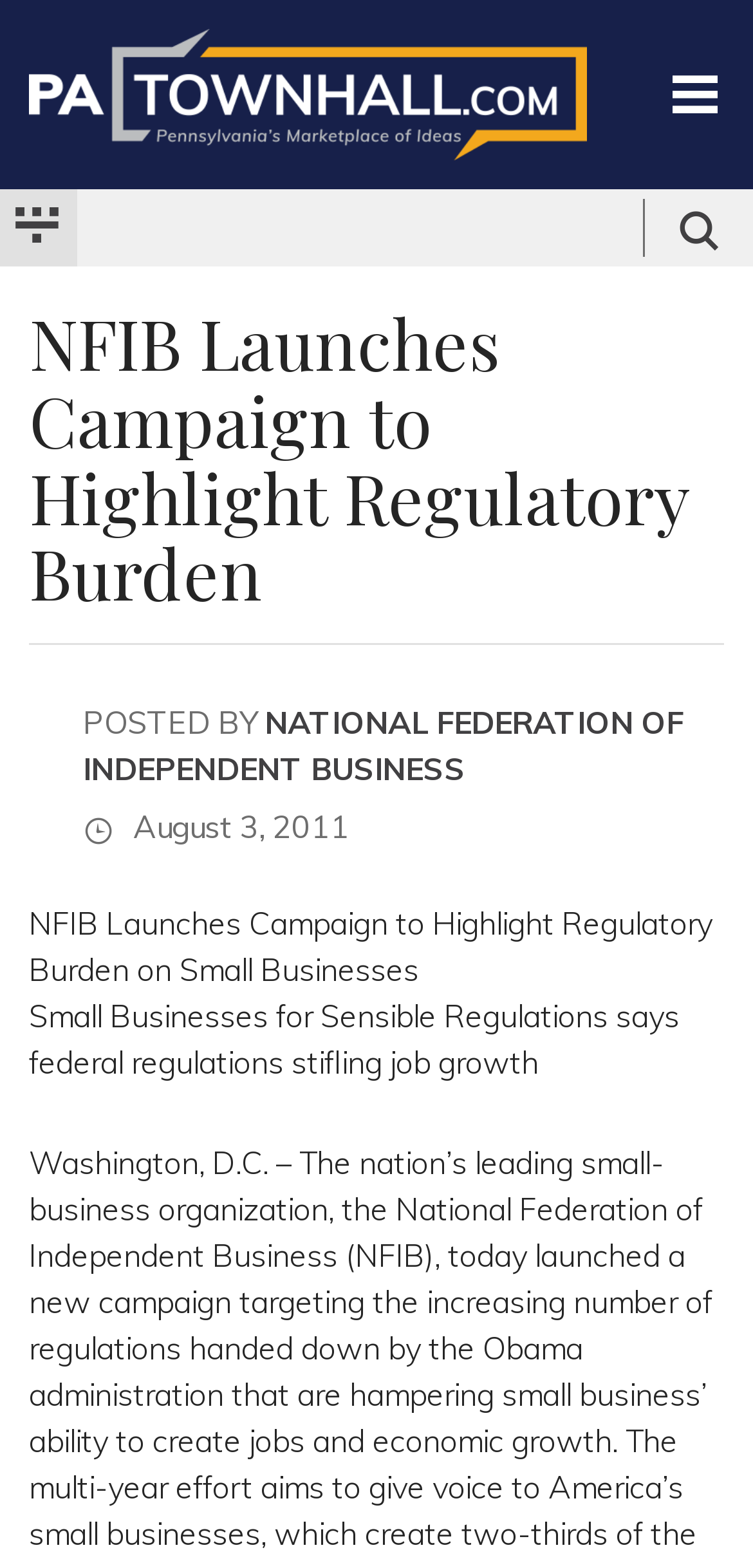Answer the question in one word or a short phrase:
What is the name of the organization launching the campaign?

NFIB